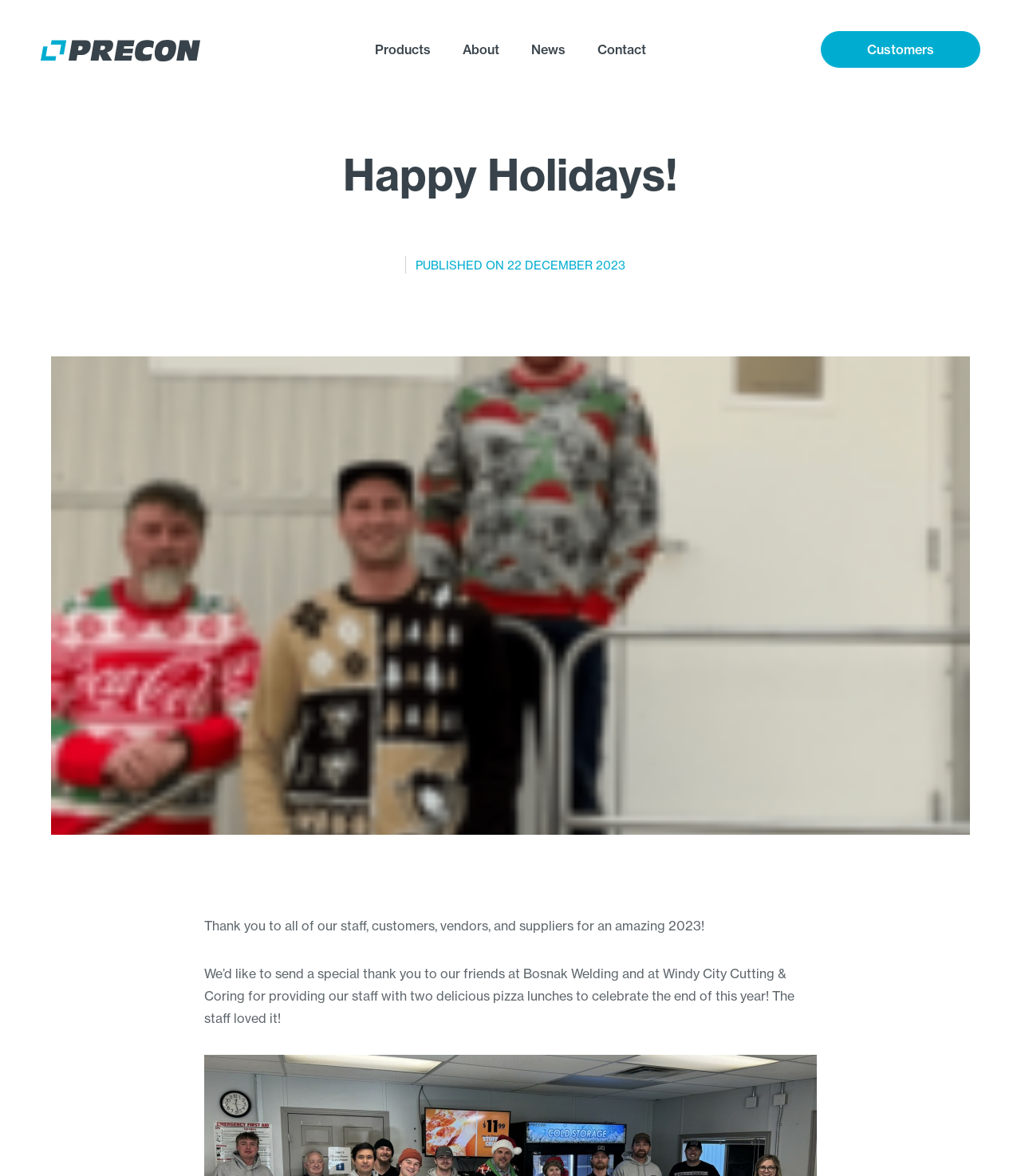Determine the bounding box coordinates of the UI element described by: "parent_node: Products aria-label="logo"".

[0.04, 0.034, 0.196, 0.053]